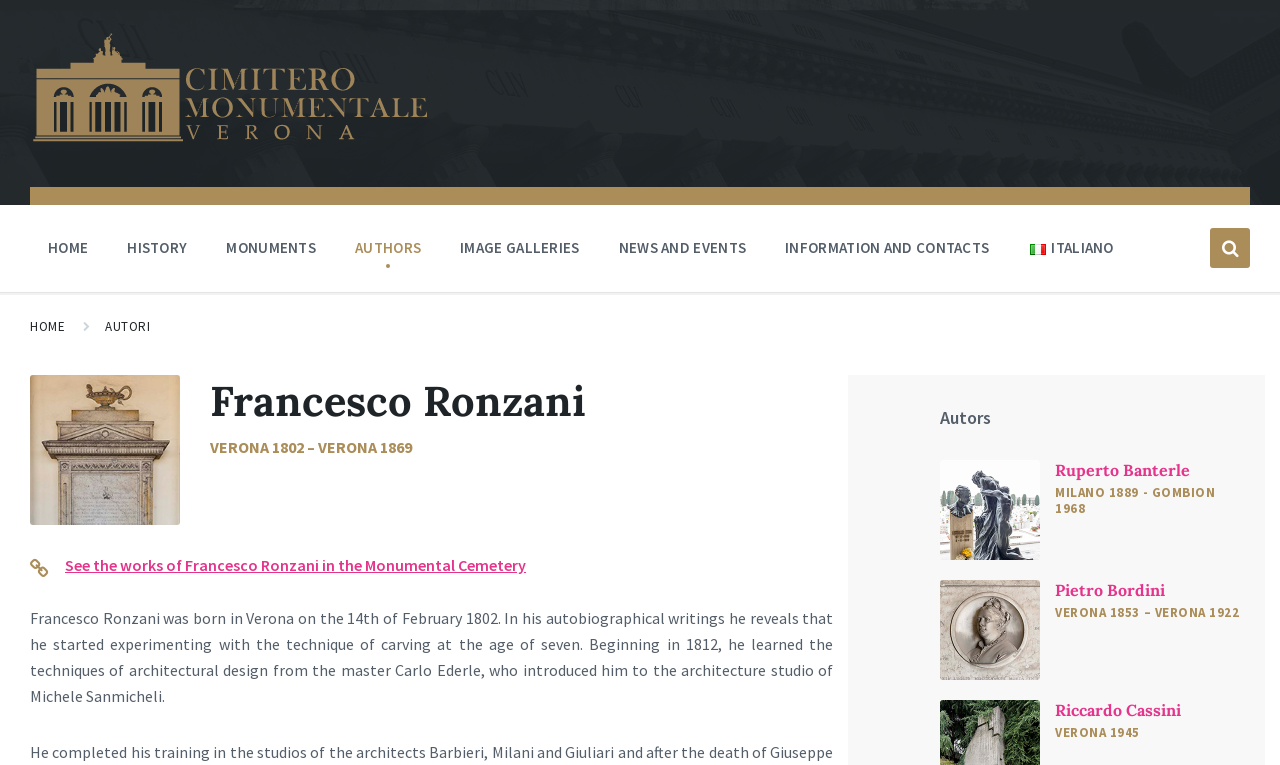Please respond to the question with a concise word or phrase:
How many links are under the 'AUTORI' section?

4